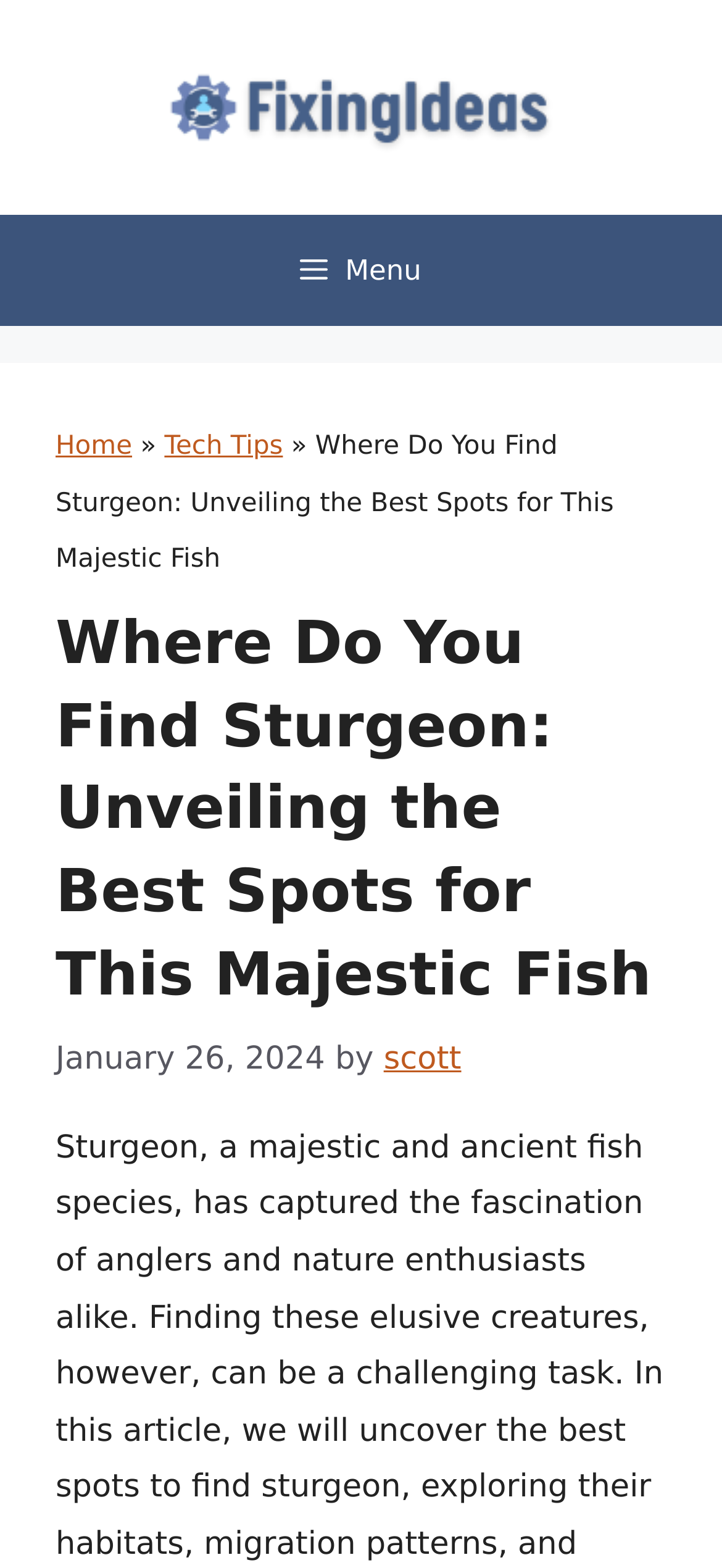What is the name of the website?
Use the image to answer the question with a single word or phrase.

Fixing Ideas